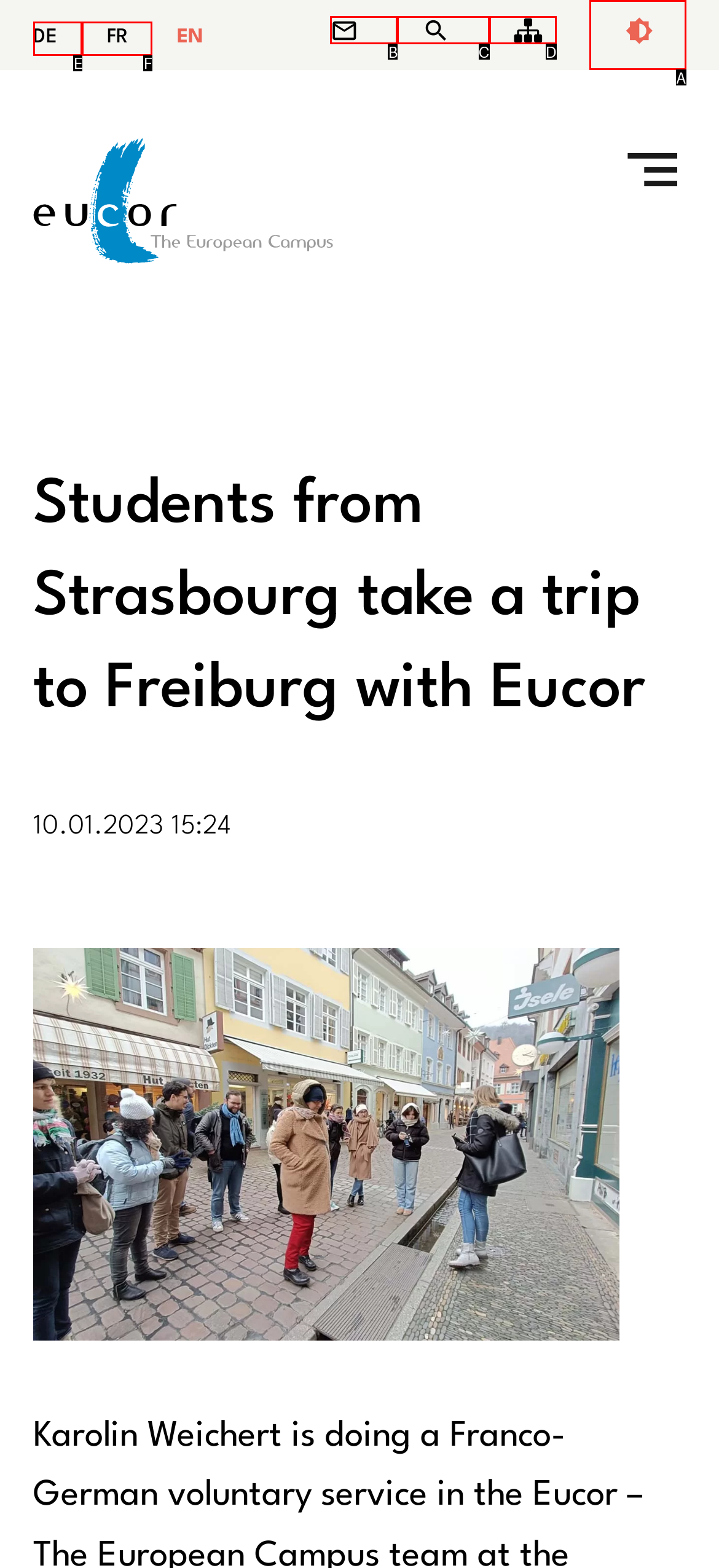Which HTML element among the options matches this description: Contact? Answer with the letter representing your choice.

B